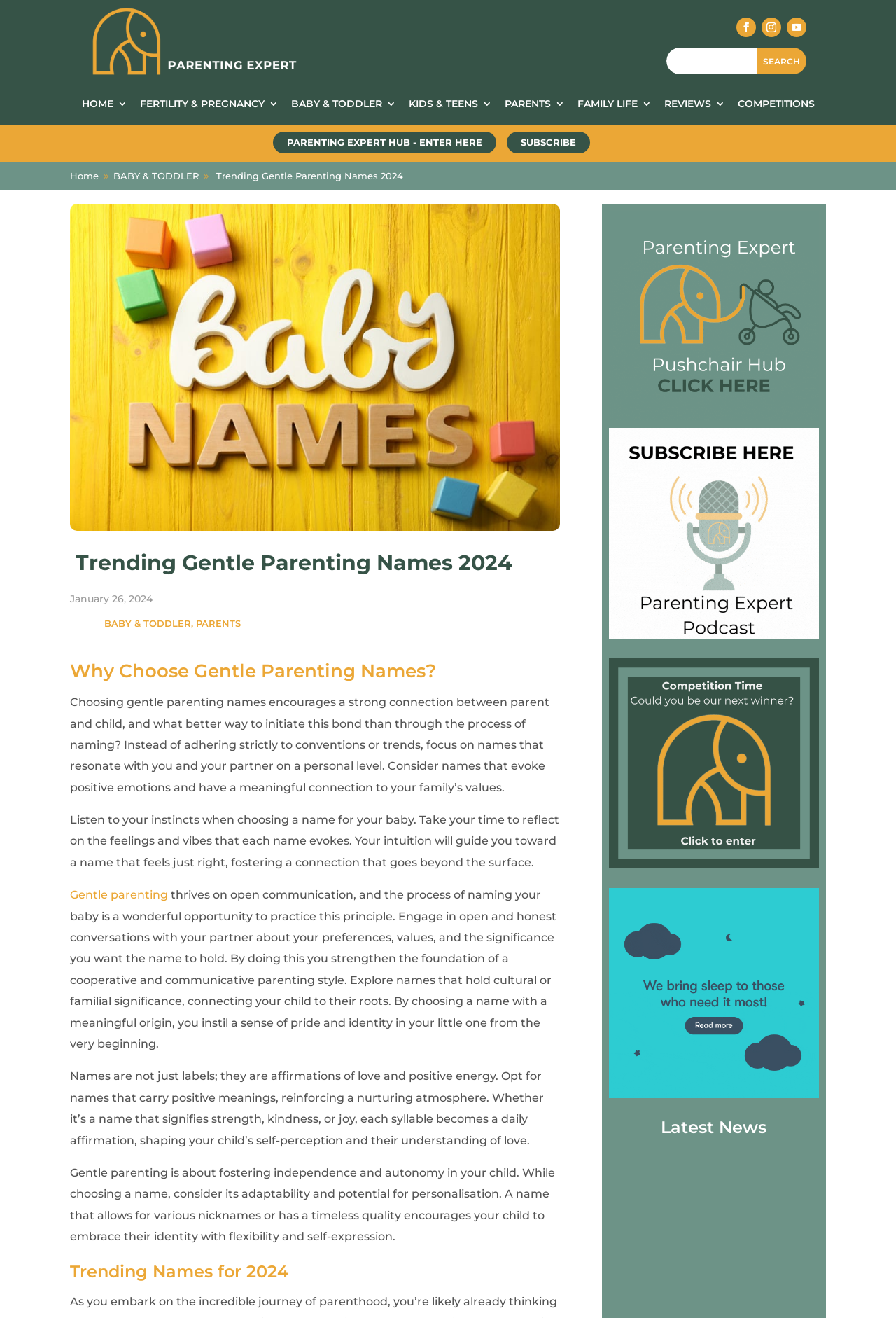Answer this question using a single word or a brief phrase:
What is the purpose of the search bar?

Search the website